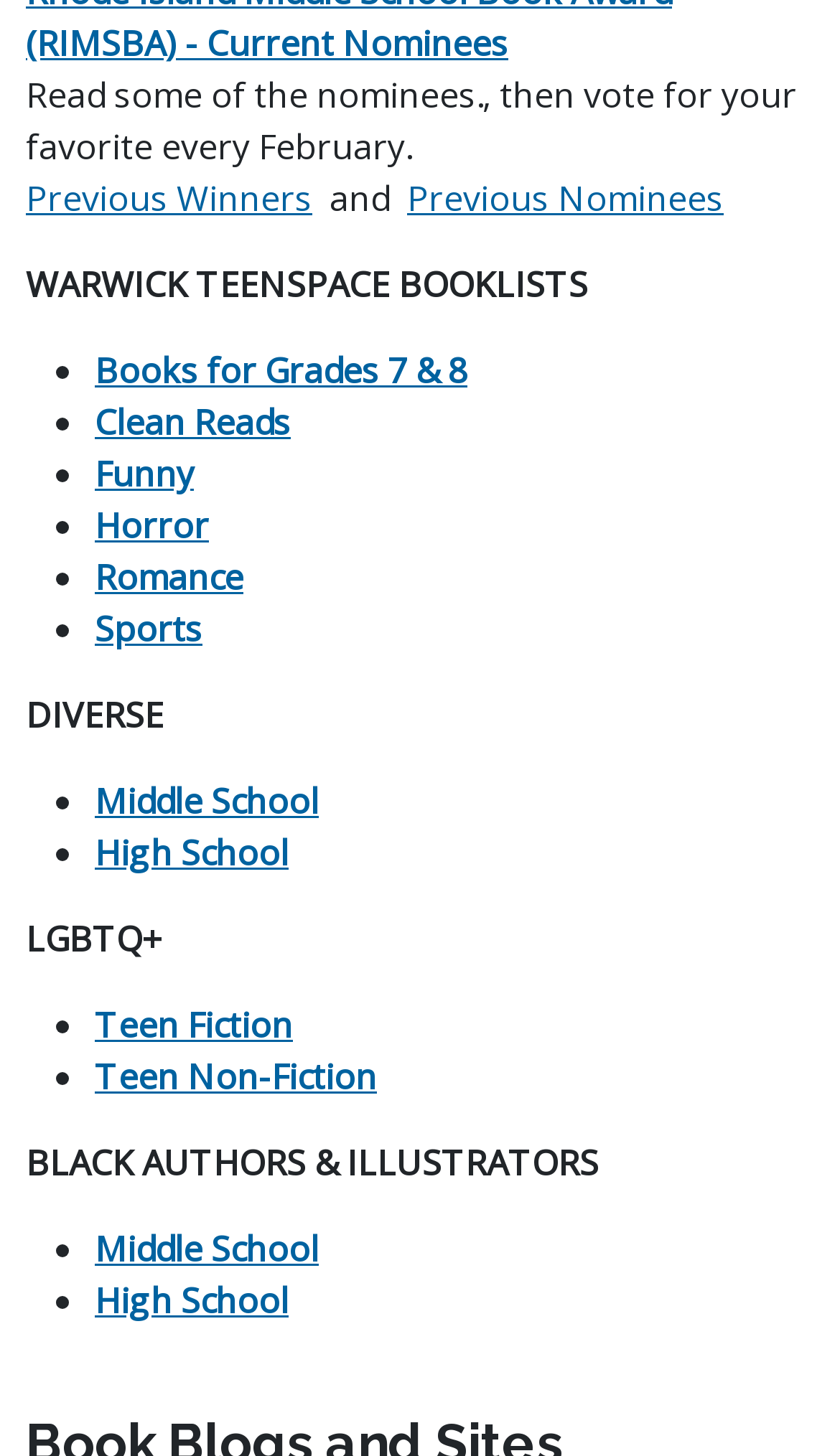What is the purpose of the 'Previous Winners' and 'Previous Nominees' links?
Use the image to answer the question with a single word or phrase.

View past winners and nominees